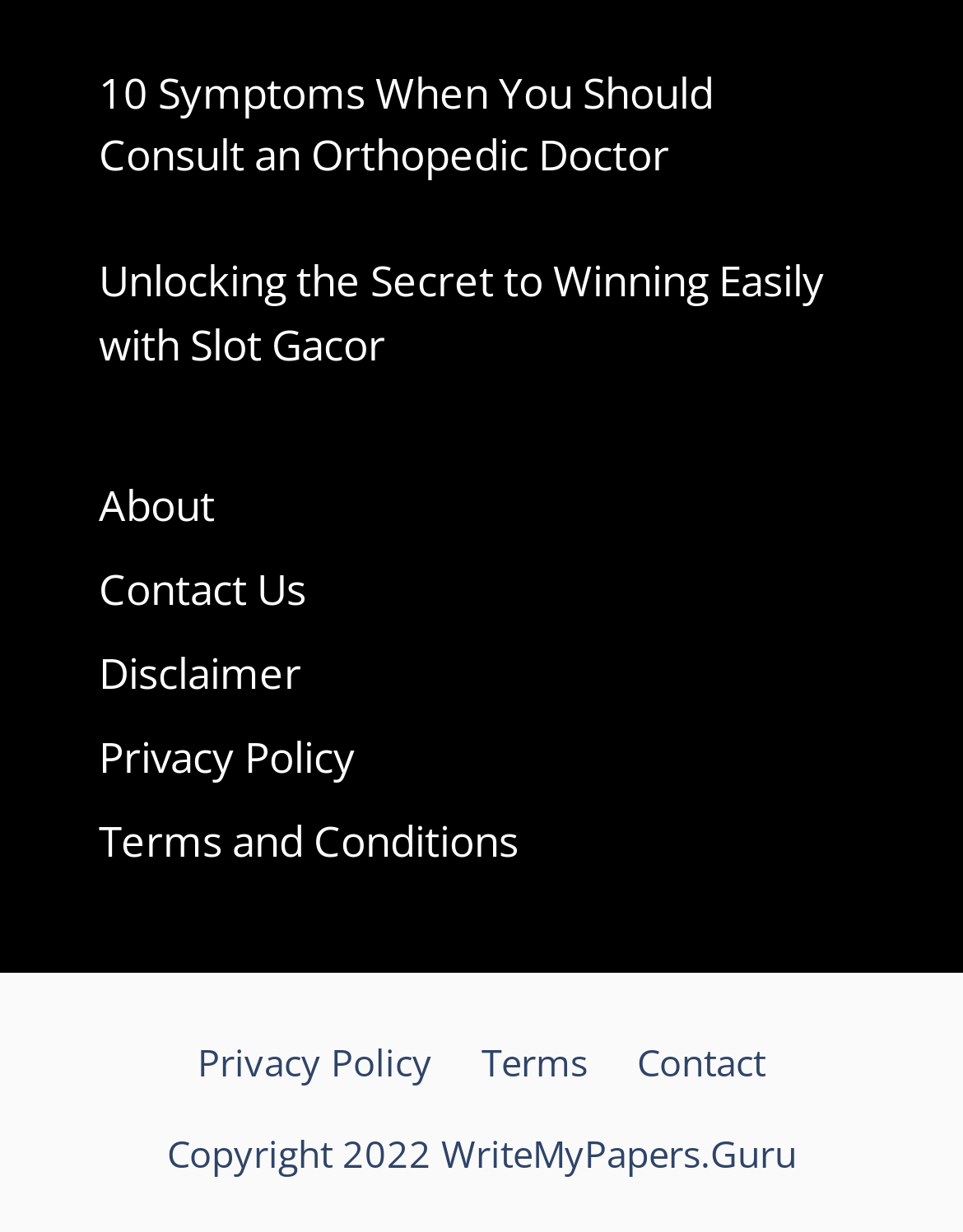Determine the bounding box coordinates of the region to click in order to accomplish the following instruction: "Read GnomeWATCH!". Provide the coordinates as four float numbers between 0 and 1, specifically [left, top, right, bottom].

None